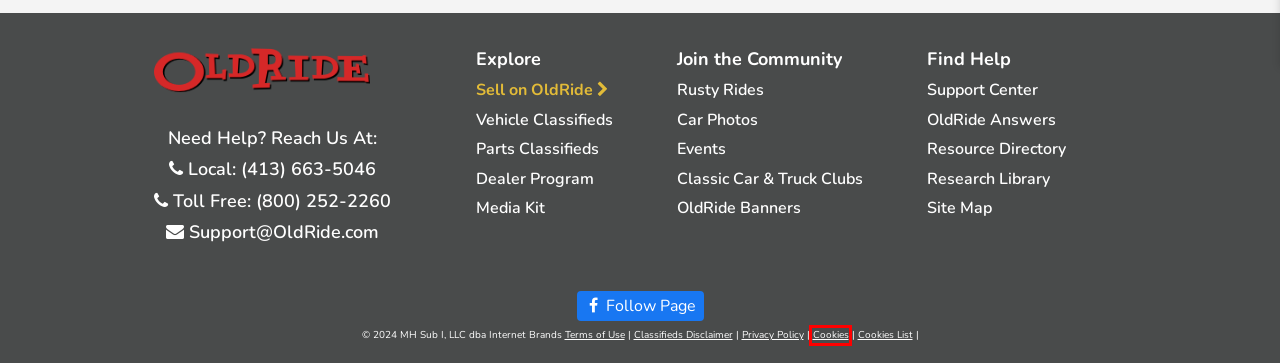Take a look at the provided webpage screenshot featuring a red bounding box around an element. Select the most appropriate webpage description for the page that loads after clicking on the element inside the red bounding box. Here are the candidates:
A. Old Car & Truck Photos, Hot Rod Photos, Rat Rod Photos & More
B. 1974 Chevy Nova   Photo Picture
C. Terms of Use - Internet Brands
D. Supplemental Terms for Classifieds Sites and Services - Internet Brands
E. Privacy Policy - Internet Brands
F. Ask Classic Car Questions Get Classic Car Answers
G. 1970 Ford Thunderbird Photo Picture
H. Cookie Policy - Internet Brands

H